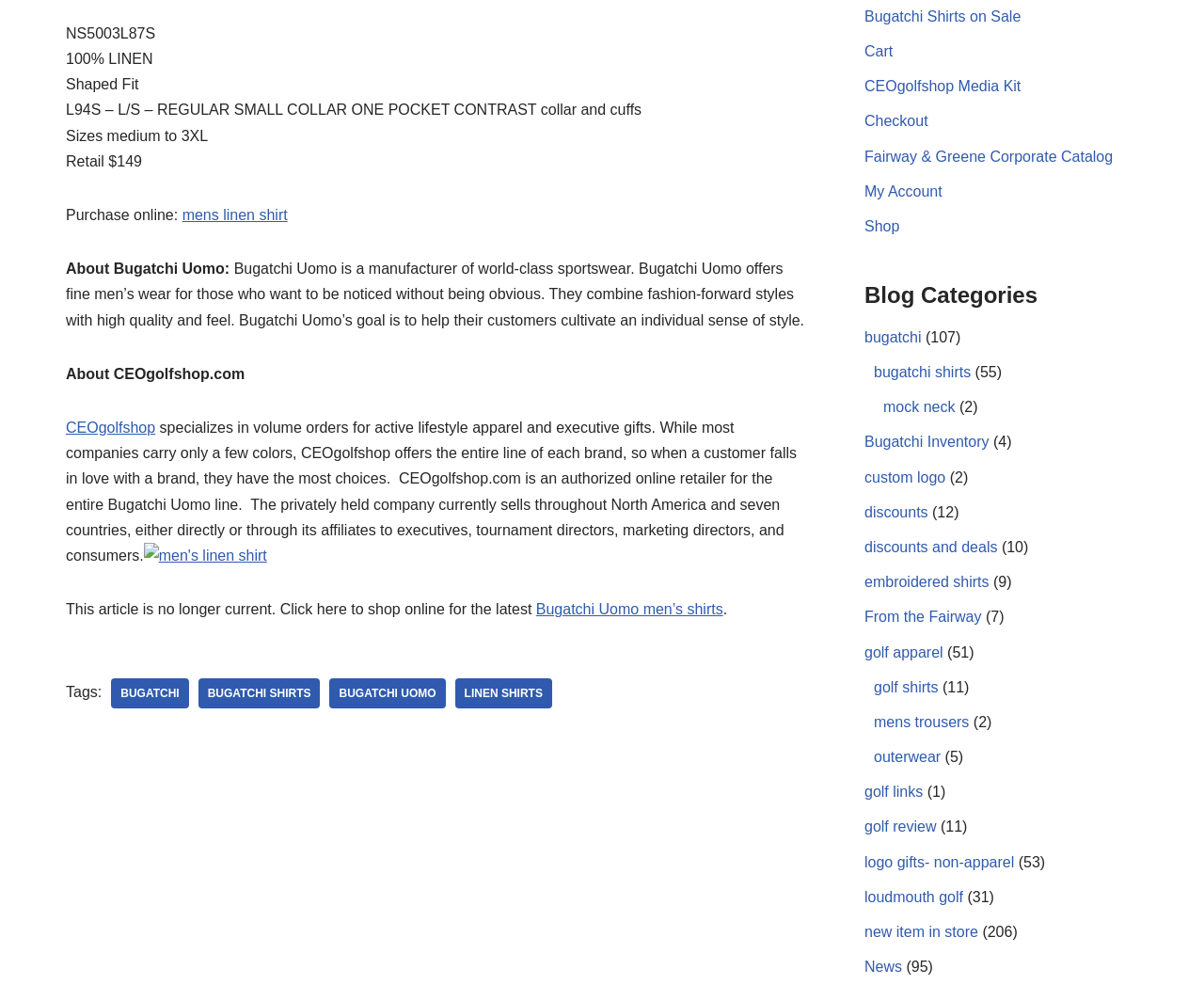Identify the bounding box of the UI component described as: "logo gifts- non-apparel".

[0.718, 0.867, 0.842, 0.883]